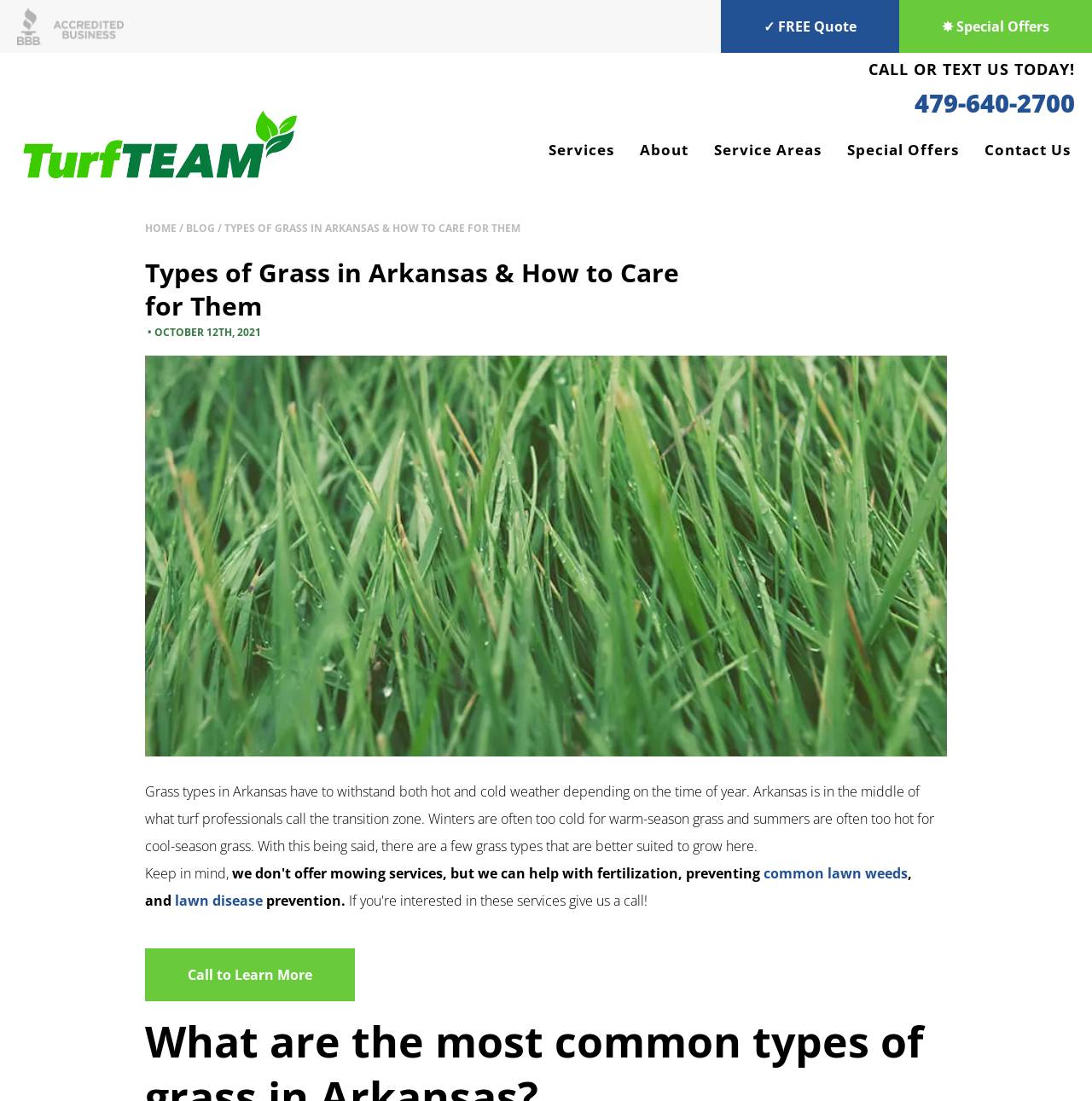Please find the bounding box coordinates of the element that you should click to achieve the following instruction: "Call to learn more about lawn care". The coordinates should be presented as four float numbers between 0 and 1: [left, top, right, bottom].

[0.133, 0.862, 0.325, 0.91]